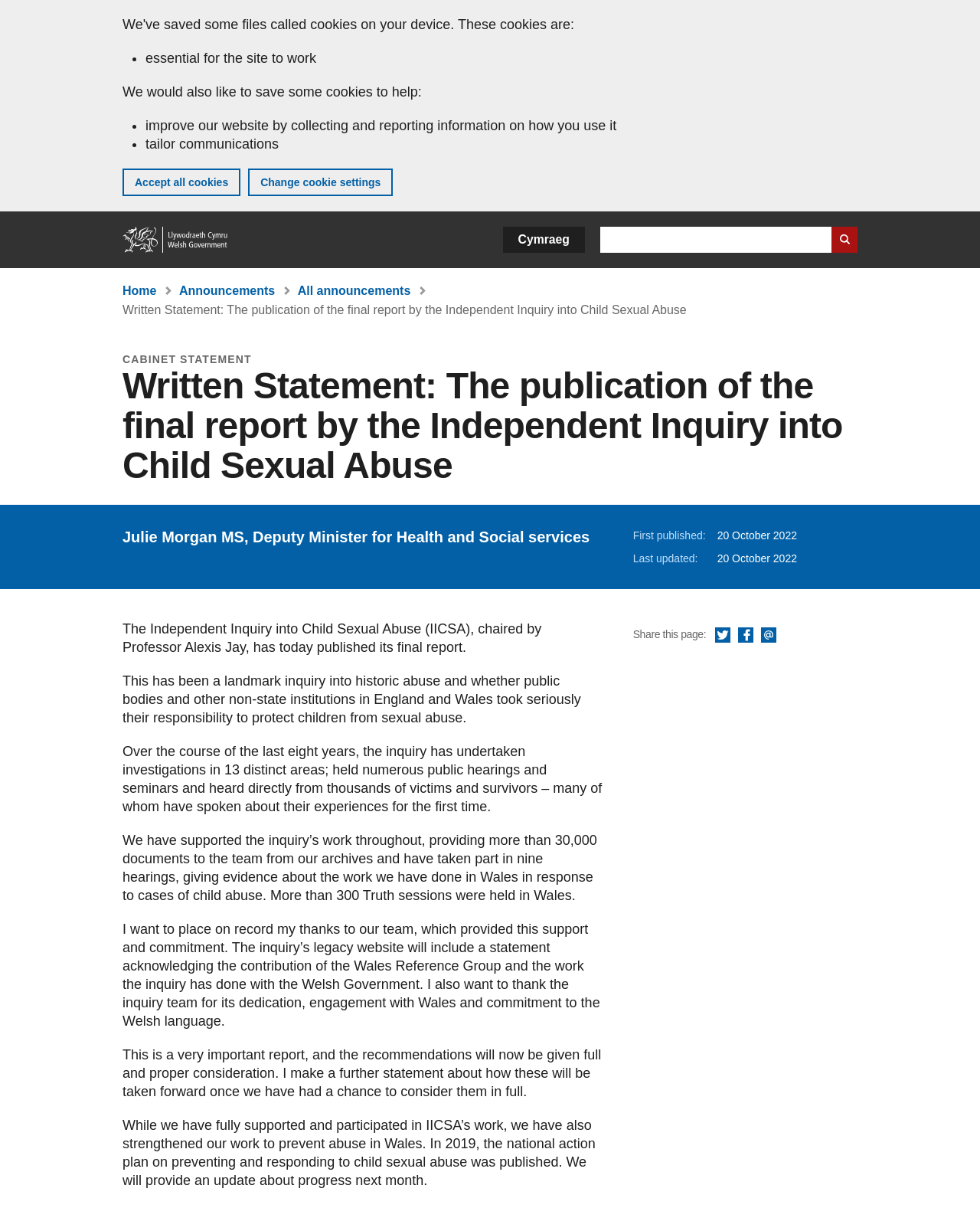Locate the bounding box coordinates of the region to be clicked to comply with the following instruction: "Change cookie settings". The coordinates must be four float numbers between 0 and 1, in the form [left, top, right, bottom].

[0.253, 0.14, 0.401, 0.162]